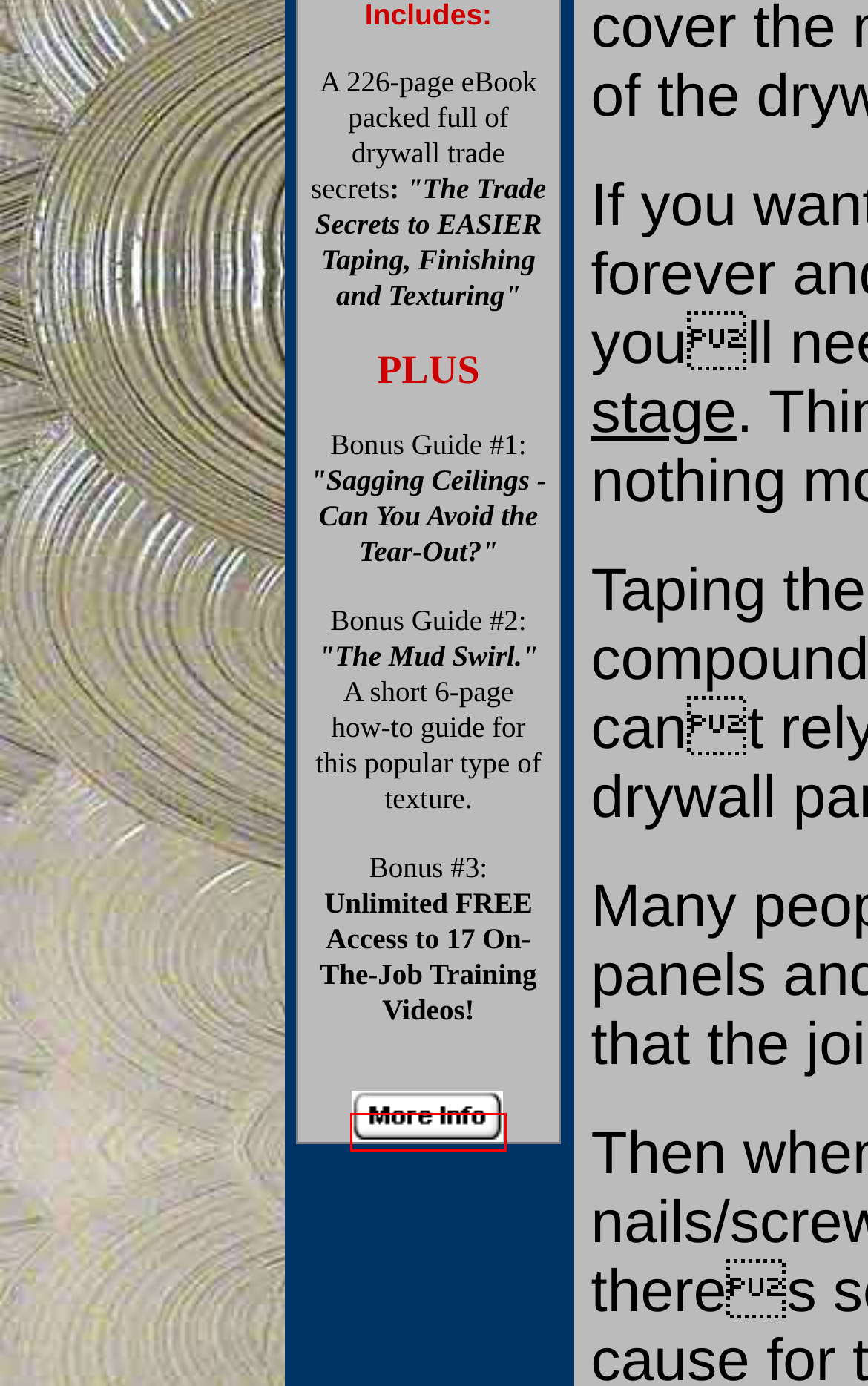Examine the screenshot of the webpage, noting the red bounding box around a UI element. Pick the webpage description that best matches the new page after the element in the red bounding box is clicked. Here are the candidates:
A. Contact Us
B. Tips On Hanging Drywall - Inspection
C. Learn Drywall Taping, Finishing, and Texturing
D. Tips on Installing Drywall - Walls
E. DIY Drywall Products- Learn To Finish Drywall Like A Pro!
F. Drywall Hole Repair
G. Sheetrock Nail Spacing
H. Tips on Installing Drywall - Butt Joints

E